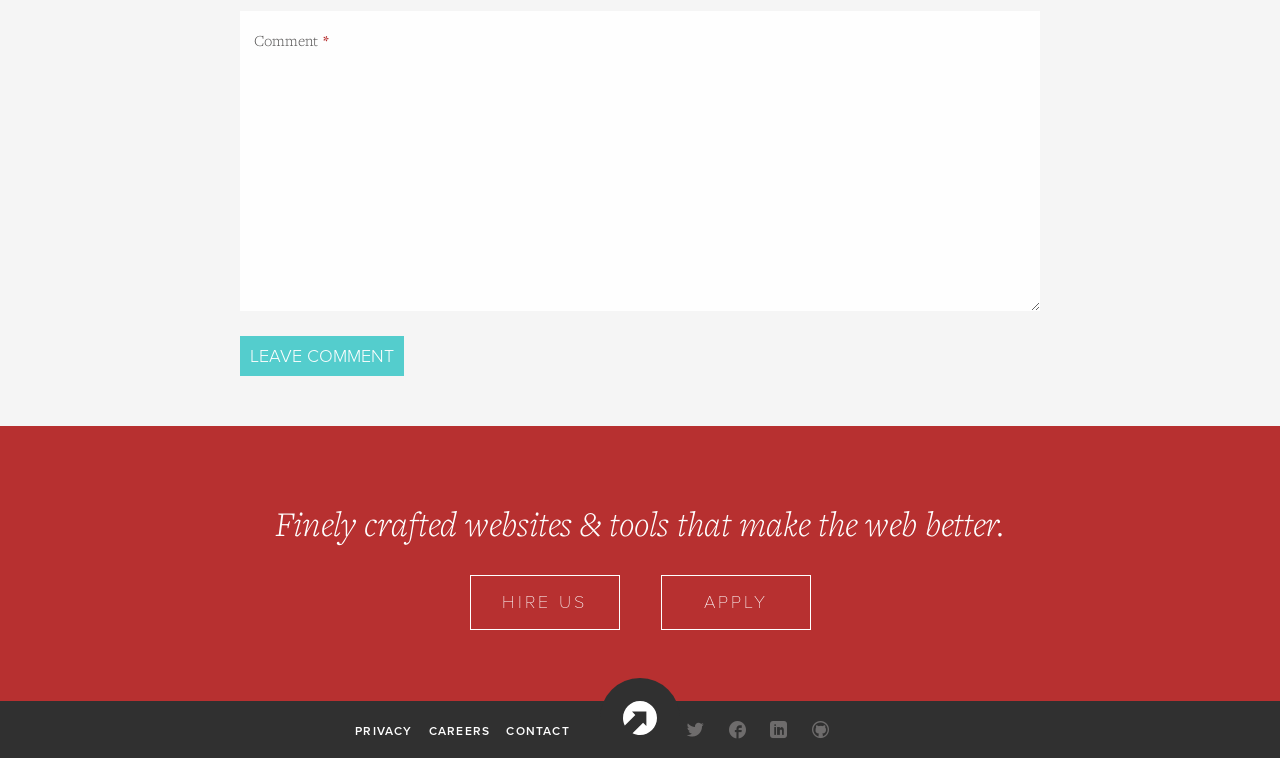Determine the bounding box coordinates of the clickable region to carry out the instruction: "read Traps to Avoid for New Home Buyers".

None